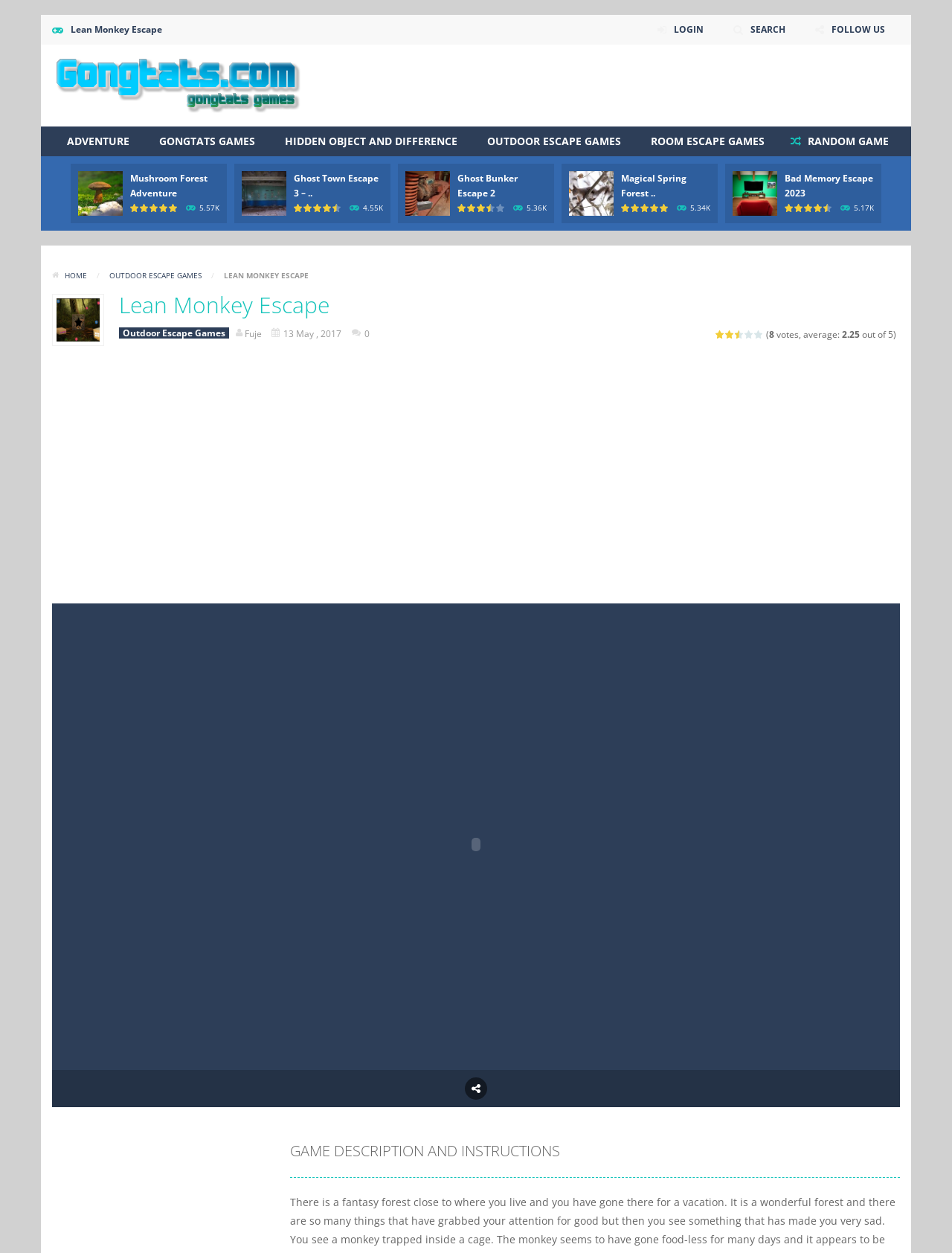Please provide the main heading of the webpage content.

Lean Monkey Escape